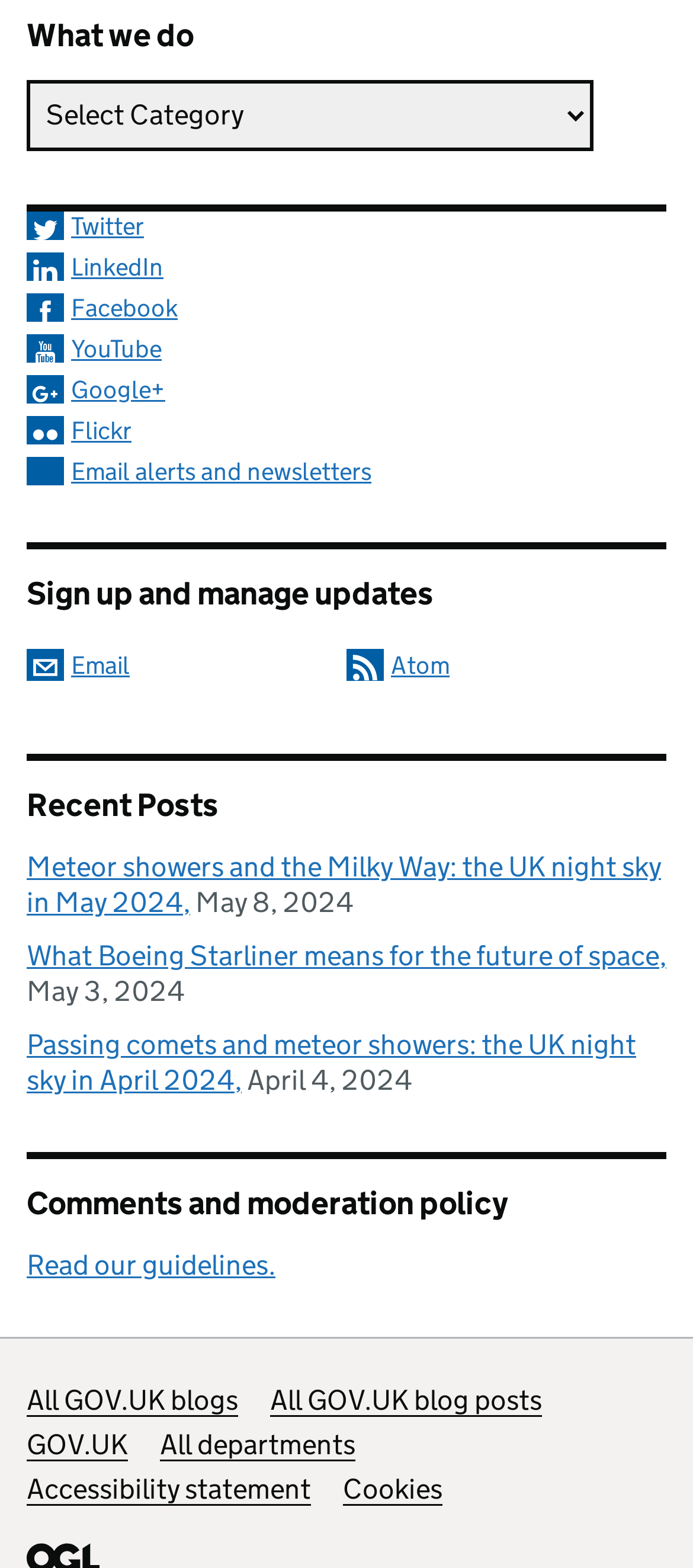Respond concisely with one word or phrase to the following query:
What type of content is featured in the 'Recent Posts' section?

Blog posts